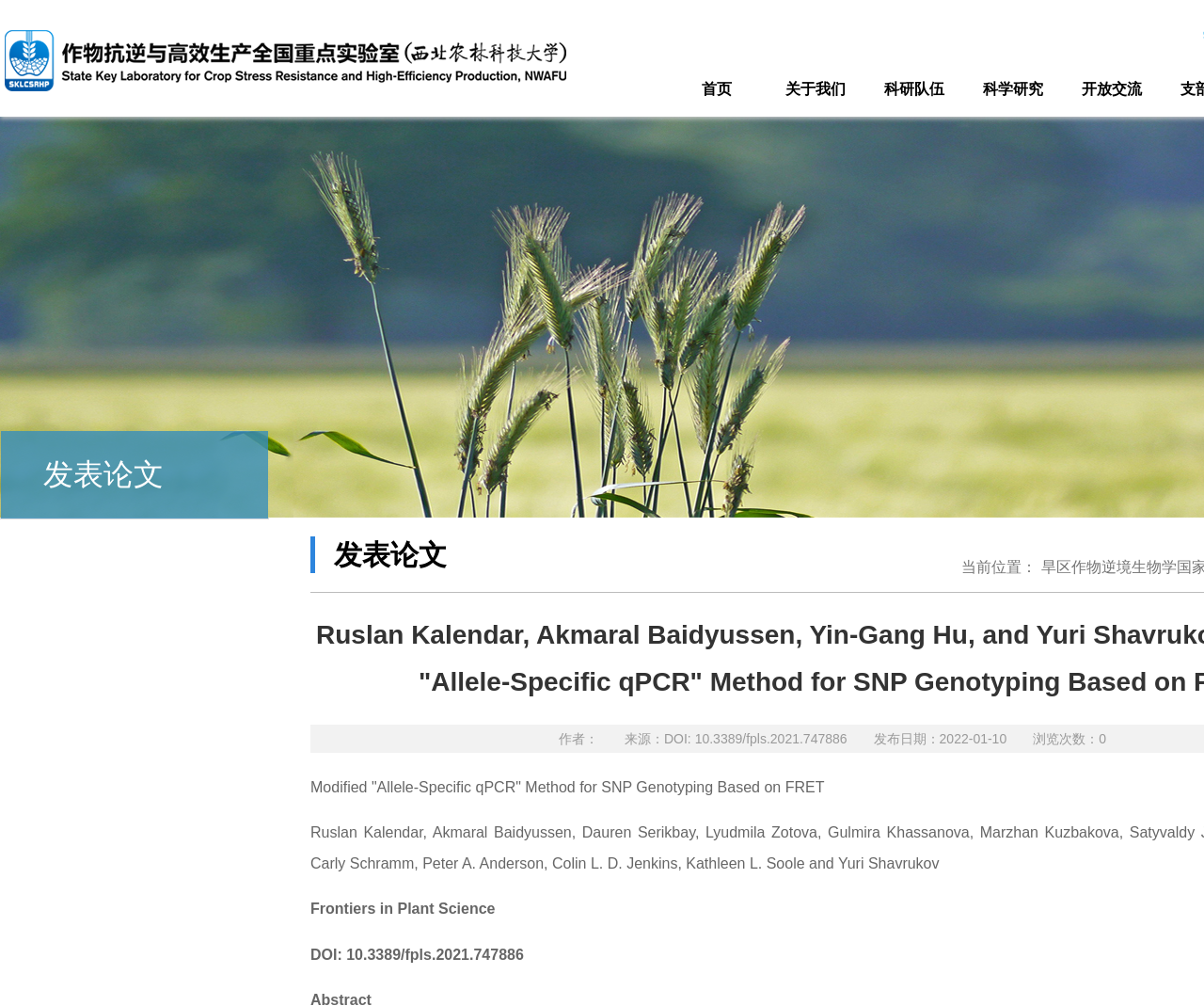What is the DOI of the research paper?
Can you give a detailed and elaborate answer to the question?

The DOI of the research paper is '10.3389/fpls.2021.747886' which is a StaticText element located at [0.258, 0.941, 0.435, 0.957]. It is part of the research paper information section.